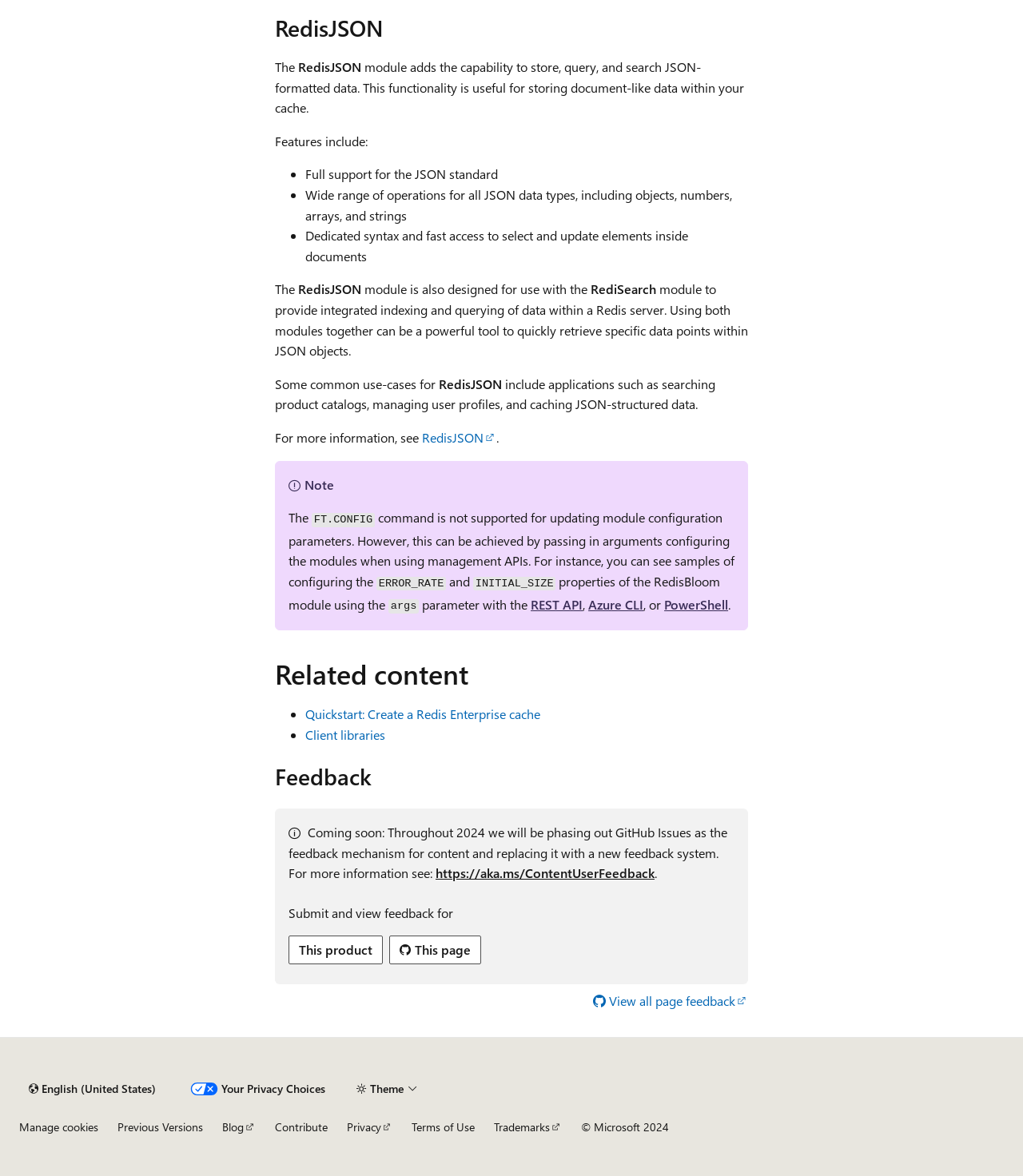Extract the bounding box coordinates for the UI element described as: "Traffic Calming & Vision Zero".

None